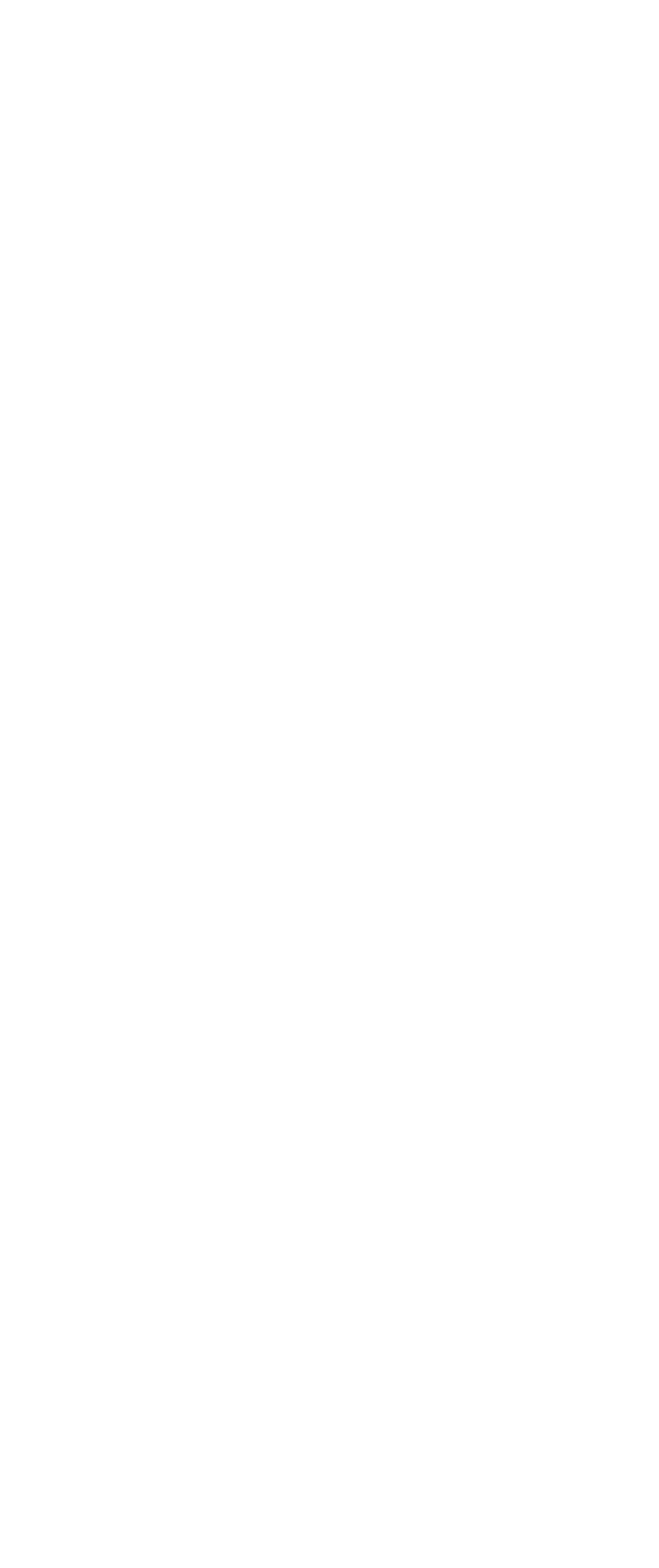Utilize the details in the image to thoroughly answer the following question: How many links are there in the top section?

I counted the links in the top section of the webpage, including Agorapulse Blog, Social Media Lab, Release Notes, Video Tutorials, Social Pulse Community, Trust Center, and Resources, and found a total of 7 links.